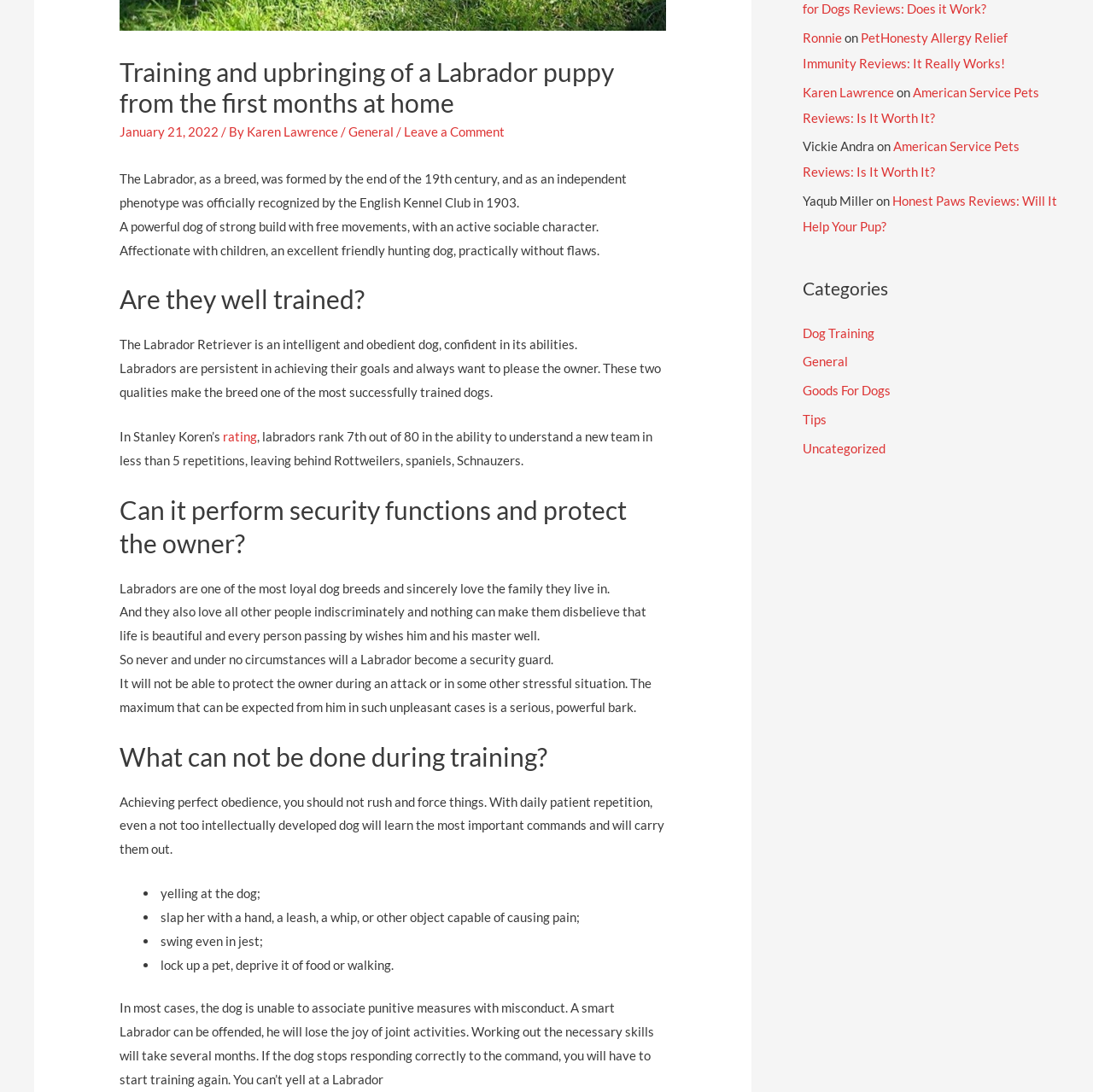Determine the bounding box coordinates for the UI element with the following description: "General". The coordinates should be four float numbers between 0 and 1, represented as [left, top, right, bottom].

[0.734, 0.324, 0.776, 0.338]